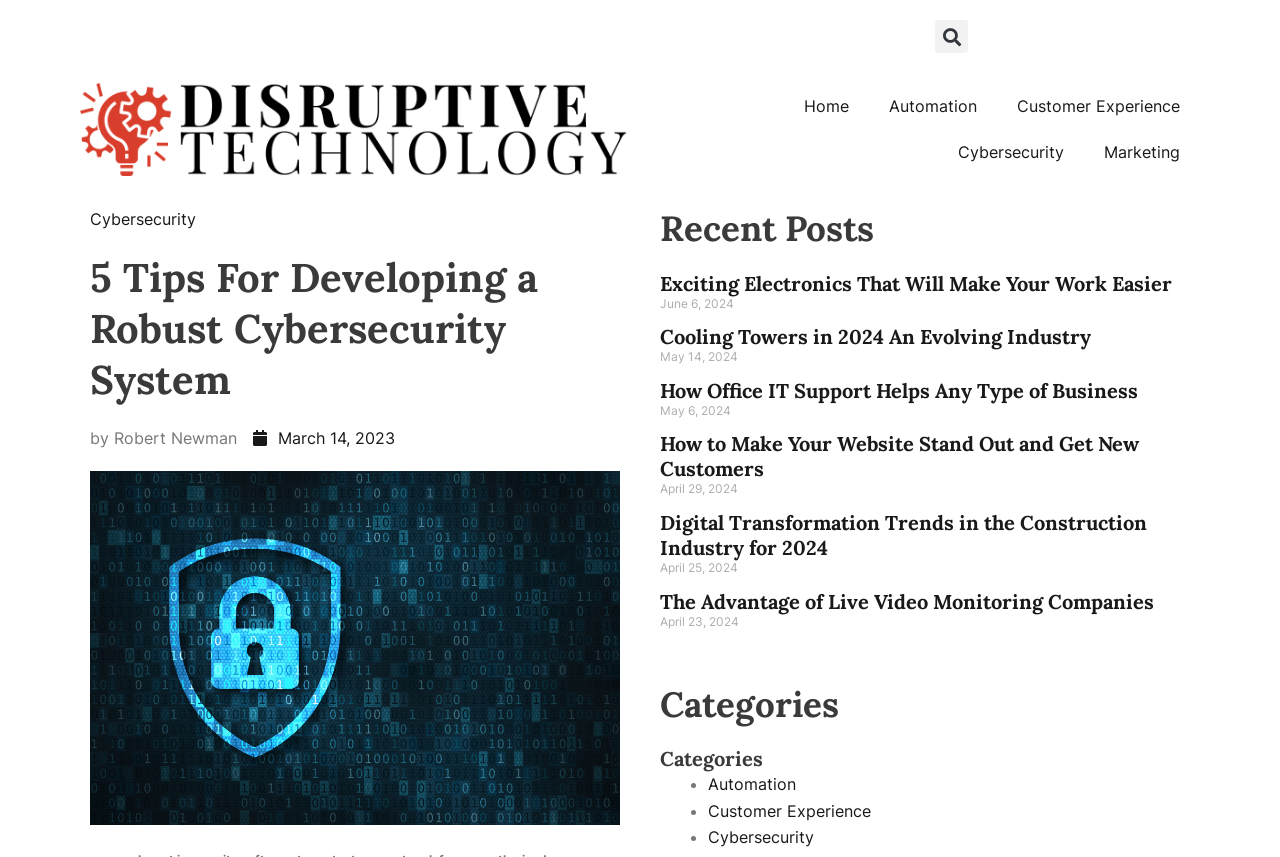Determine the bounding box coordinates of the region I should click to achieve the following instruction: "Click on 'Cybersecurity' category". Ensure the bounding box coordinates are four float numbers between 0 and 1, i.e., [left, top, right, bottom].

[0.553, 0.965, 0.636, 0.988]